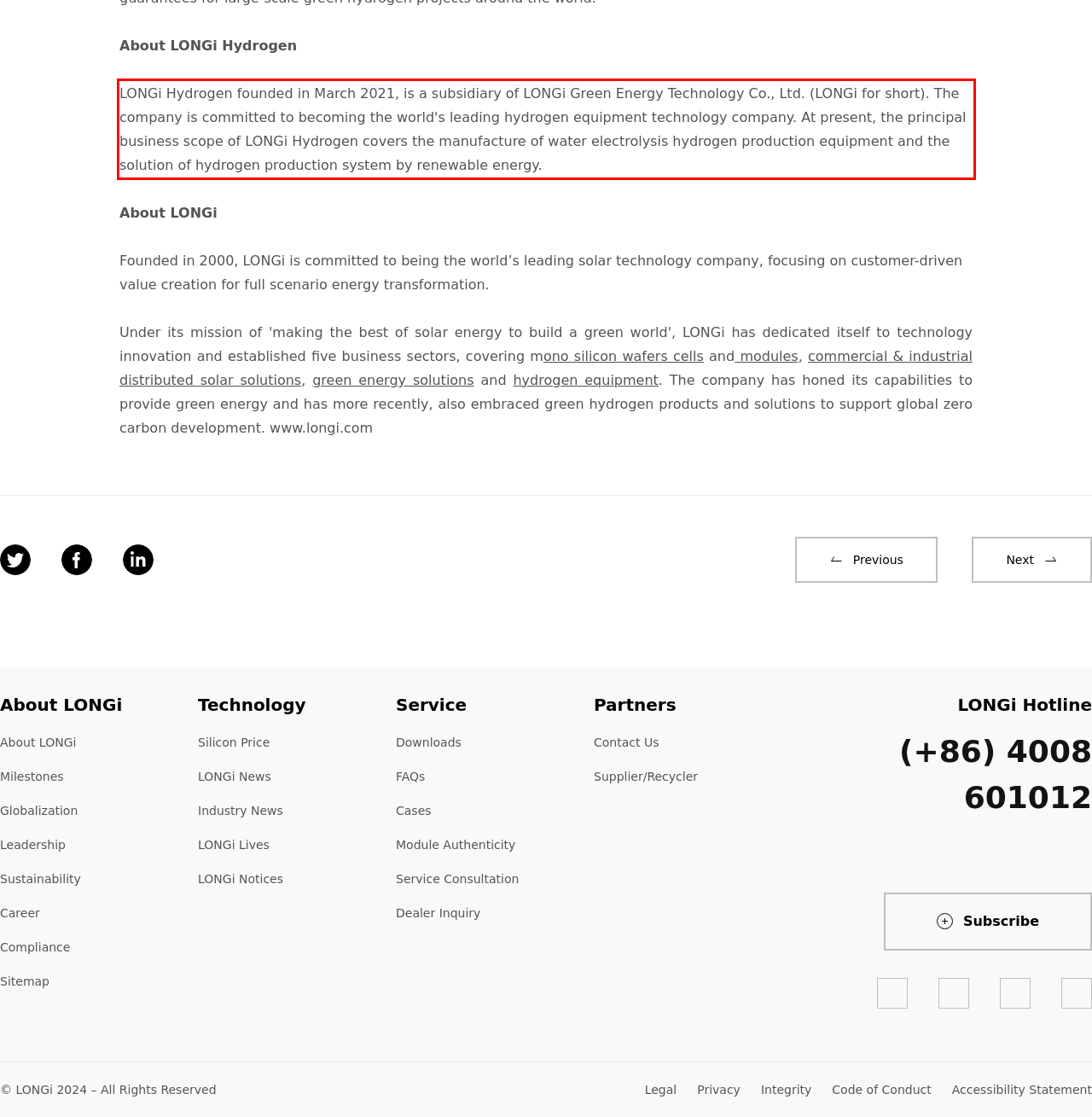You have a screenshot with a red rectangle around a UI element. Recognize and extract the text within this red bounding box using OCR.

LONGi Hydrogen founded in March 2021, is a subsidiary of LONGi Green Energy Technology Co., Ltd. (LONGi for short). The company is committed to becoming the world's leading hydrogen equipment technology company. At present, the principal business scope of LONGi Hydrogen covers the manufacture of water electrolysis hydrogen production equipment and the solution of hydrogen production system by renewable energy.